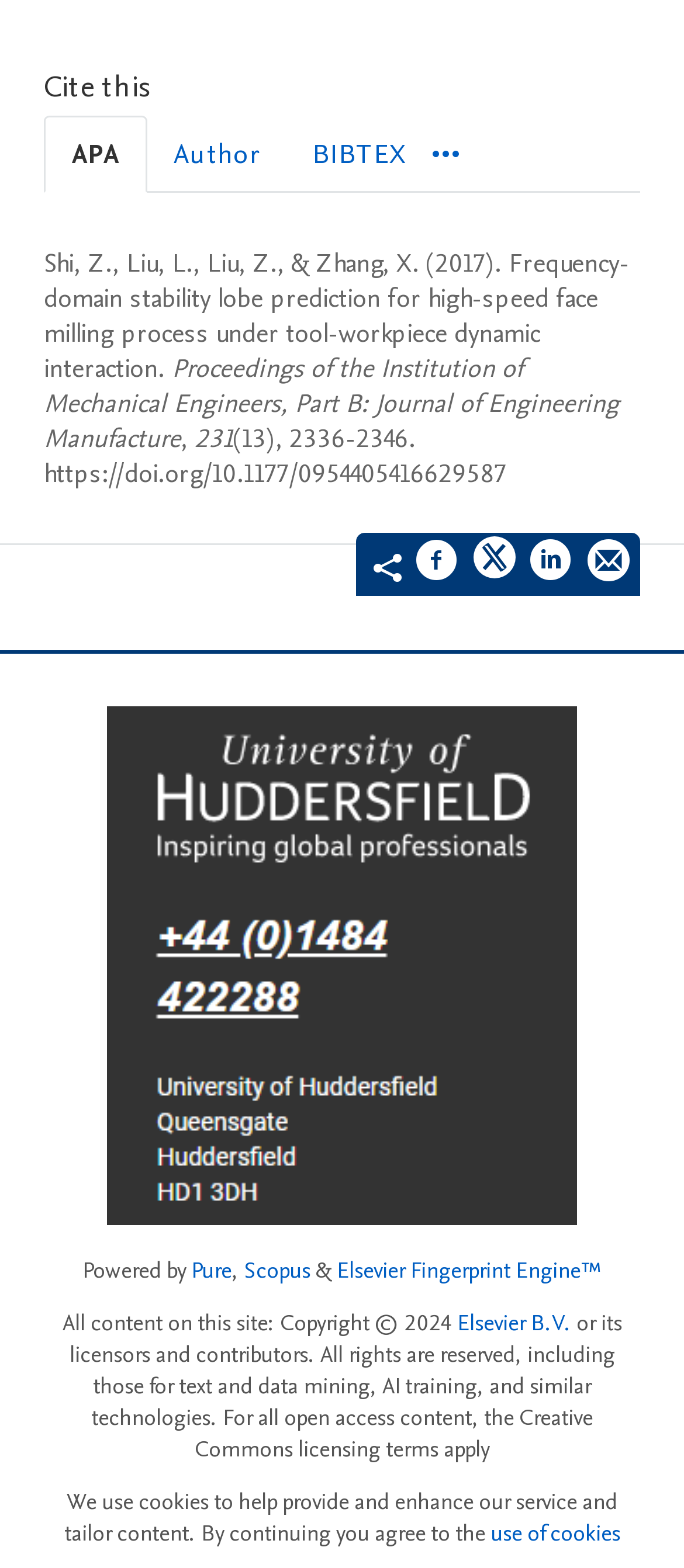Please find the bounding box coordinates for the clickable element needed to perform this instruction: "View the full citation in APA style".

[0.064, 0.157, 0.936, 0.313]